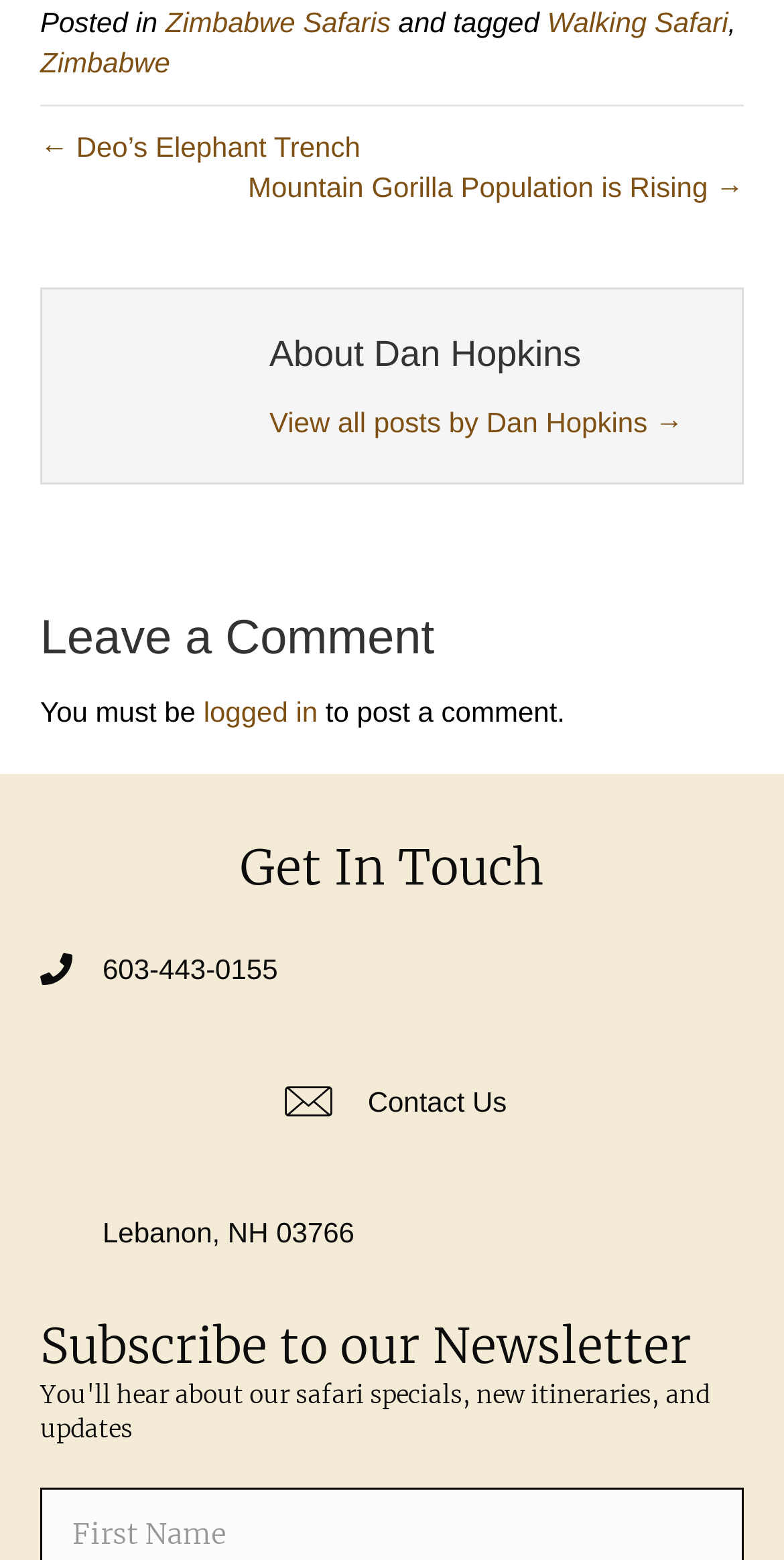Identify the bounding box coordinates of the clickable region required to complete the instruction: "Click the navigation menu". The coordinates should be given as four float numbers within the range of 0 and 1, i.e., [left, top, right, bottom].

None